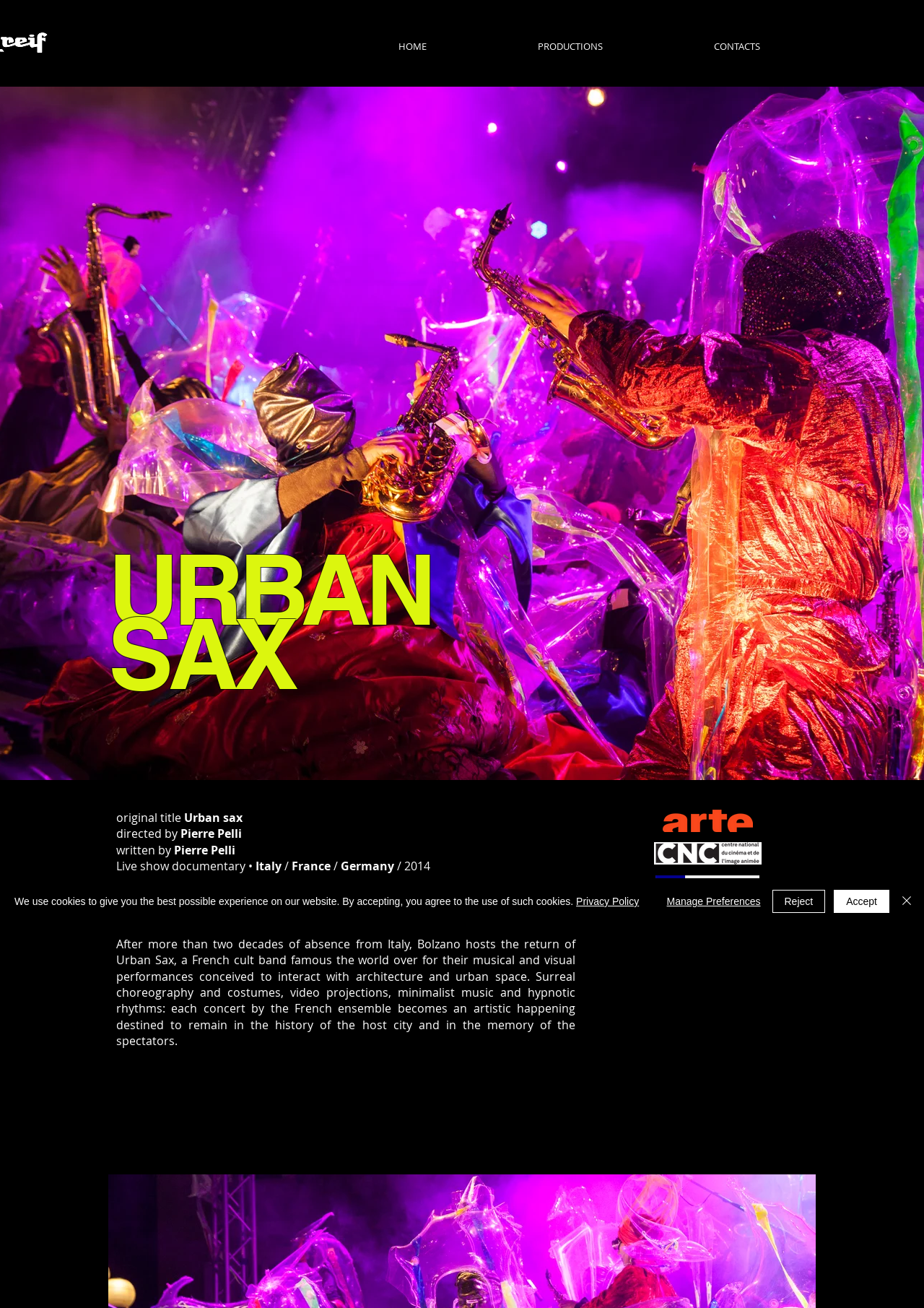Extract the bounding box for the UI element that matches this description: "Manage Preferences".

[0.722, 0.681, 0.823, 0.697]